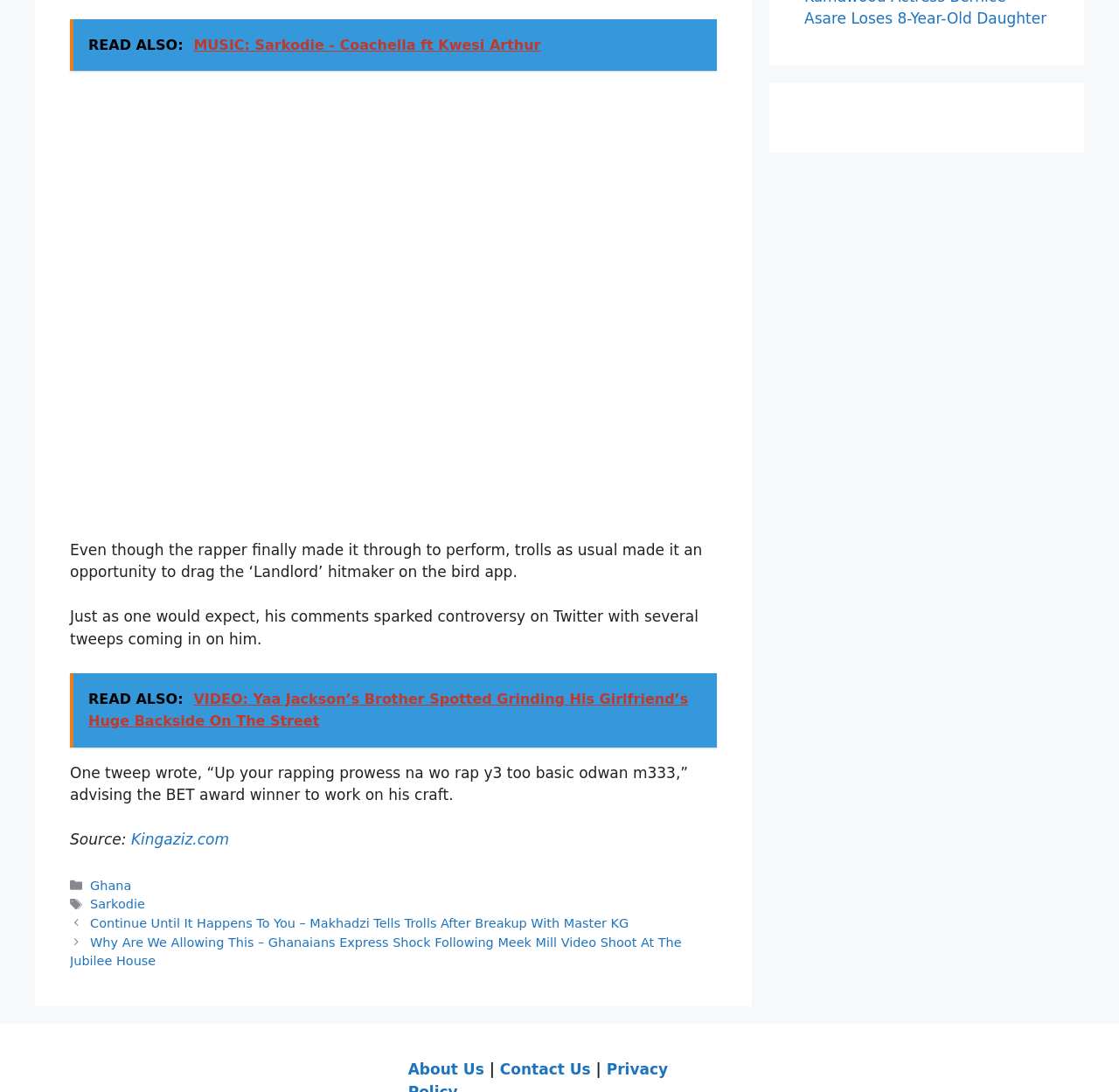Please mark the clickable region by giving the bounding box coordinates needed to complete this instruction: "Explore posts about Ghana".

[0.081, 0.804, 0.117, 0.817]